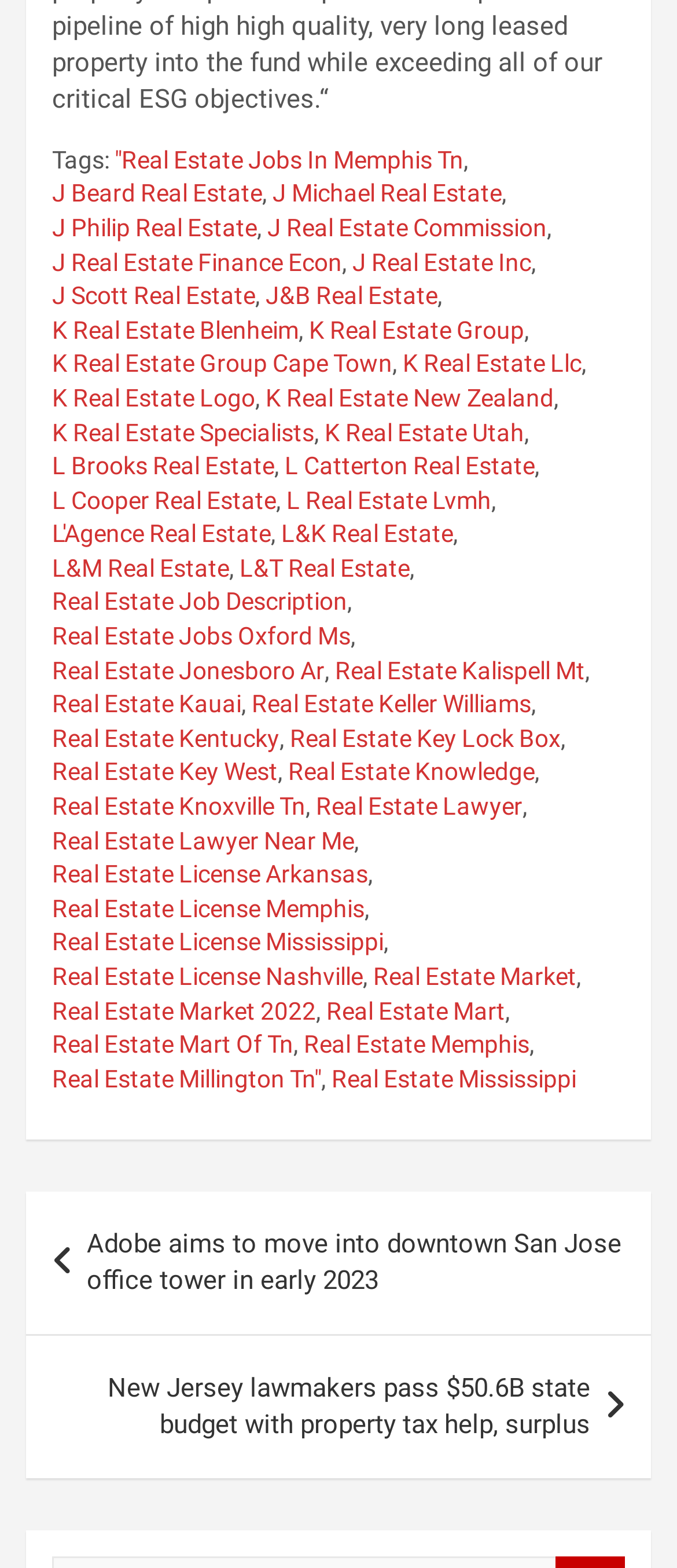Provide a one-word or short-phrase response to the question:
How many navigation links are there?

2